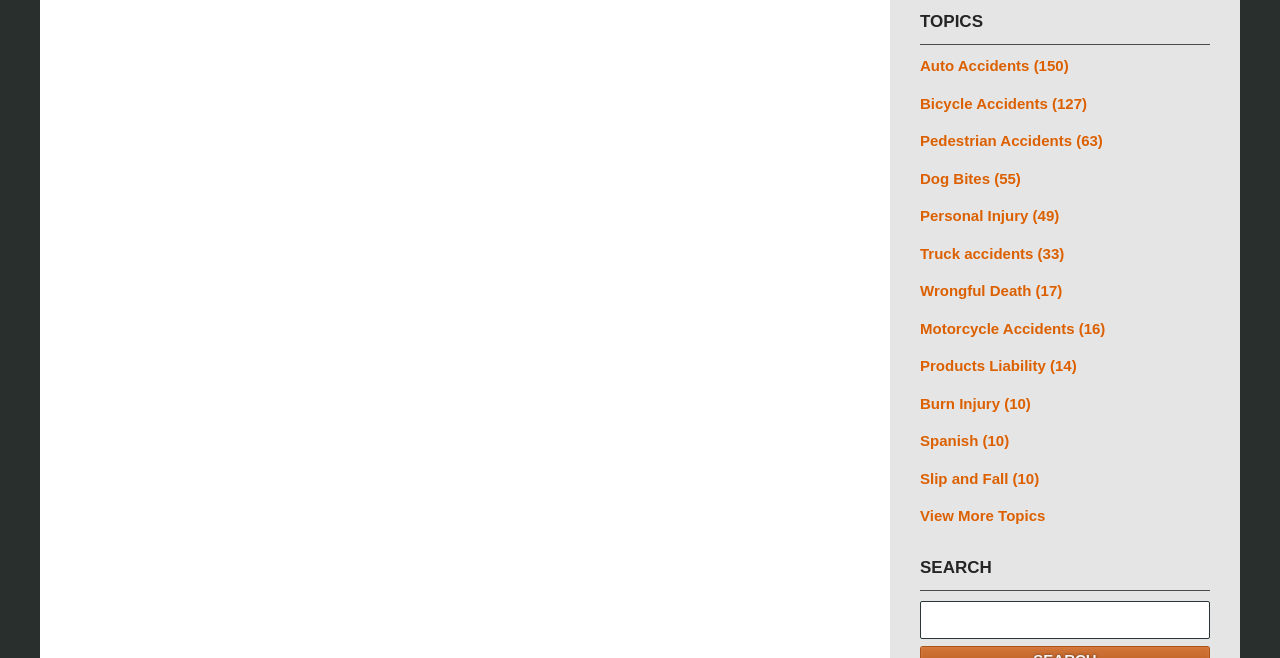Determine the bounding box coordinates of the clickable element to achieve the following action: 'Explore Motorcycle Accidents'. Provide the coordinates as four float values between 0 and 1, formatted as [left, top, right, bottom].

[0.719, 0.483, 0.945, 0.517]